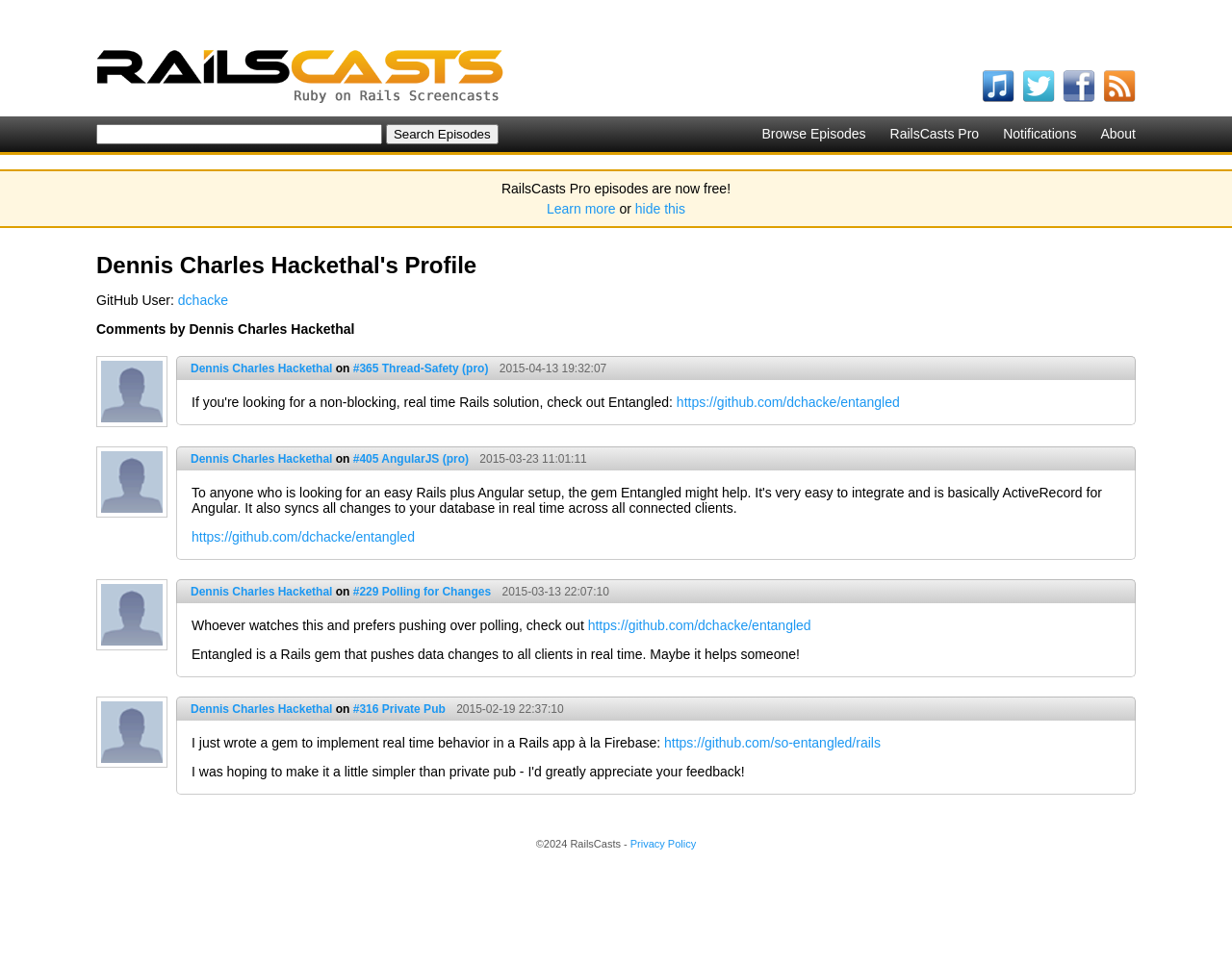What is the copyright year mentioned at the bottom of the webpage?
Provide a thorough and detailed answer to the question.

I found the answer by looking at the static text element '©2024 RailsCasts -' at the bottom of the webpage, which indicates that the copyright year is 2024.